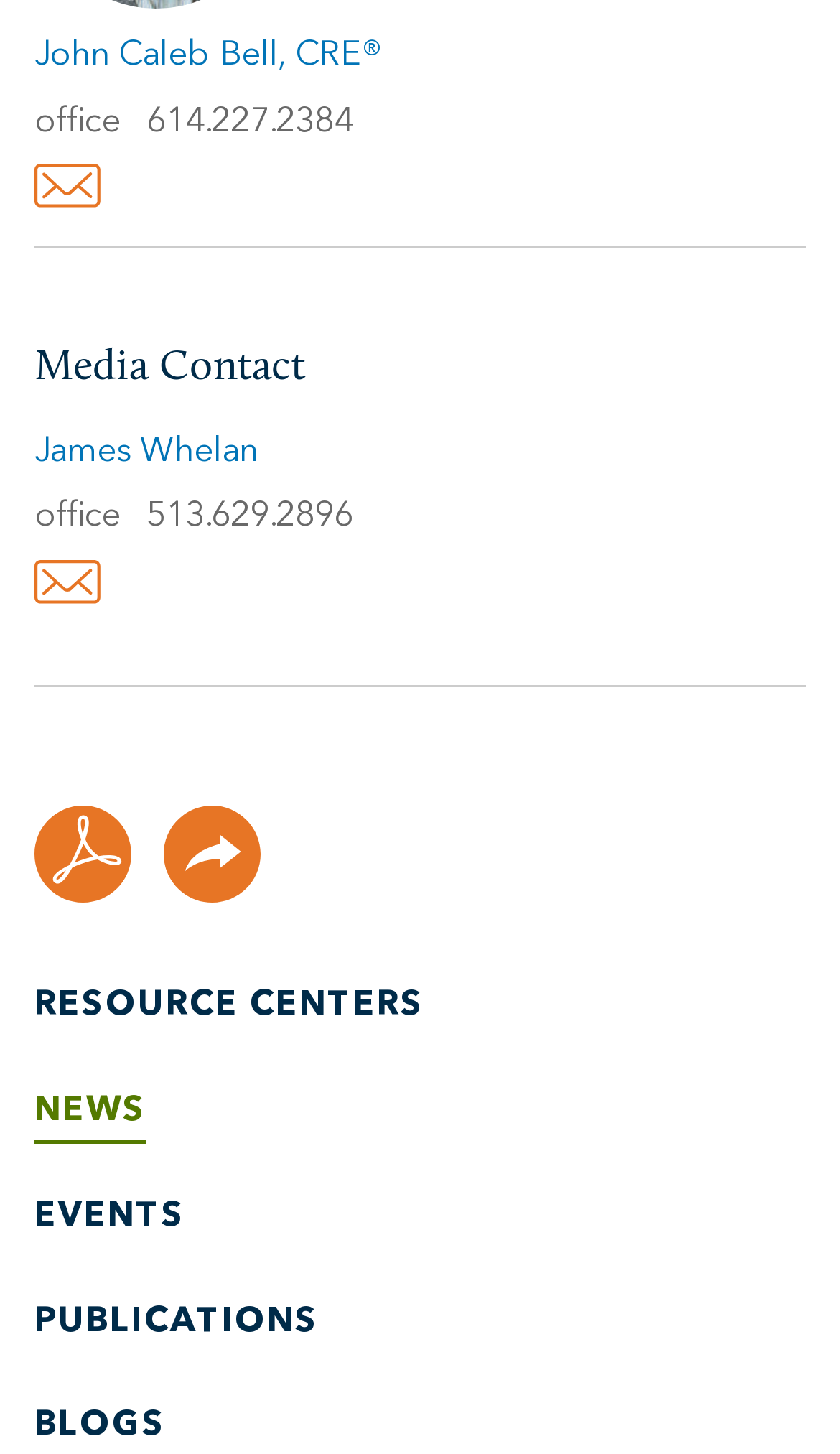Find and provide the bounding box coordinates for the UI element described here: "Email". The coordinates should be given as four float numbers between 0 and 1: [left, top, right, bottom].

[0.041, 0.126, 0.121, 0.15]